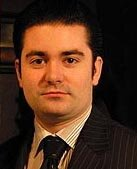What does Martin Jonsson's expression convey?
Please ensure your answer to the question is detailed and covers all necessary aspects.

The caption describes Martin Jonsson's expression as conveying a sense of contemplation, suggesting that he is deep in thought, which is reflective of the depth of thought that goes into his artwork.